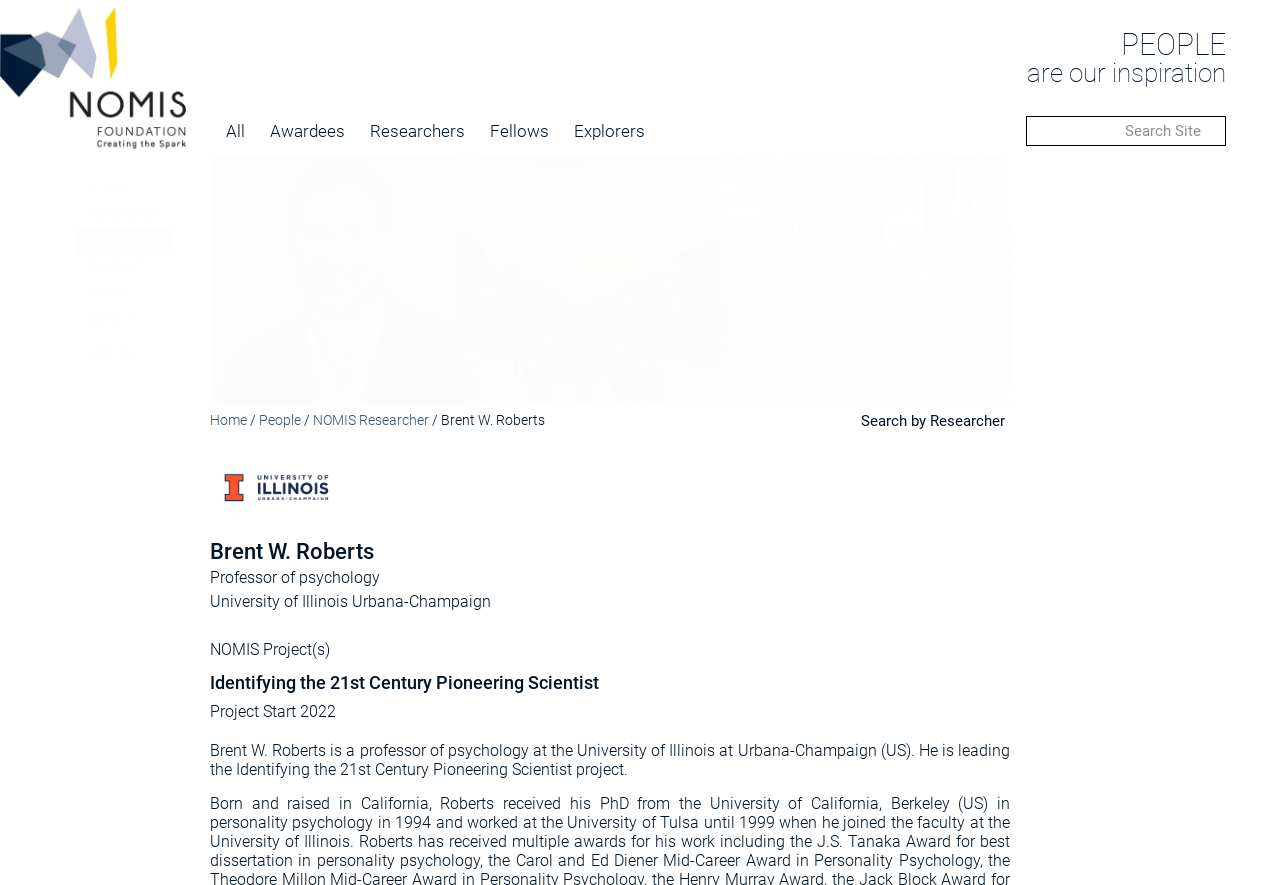Predict the bounding box of the UI element based on this description: "Home".

[0.164, 0.466, 0.193, 0.484]